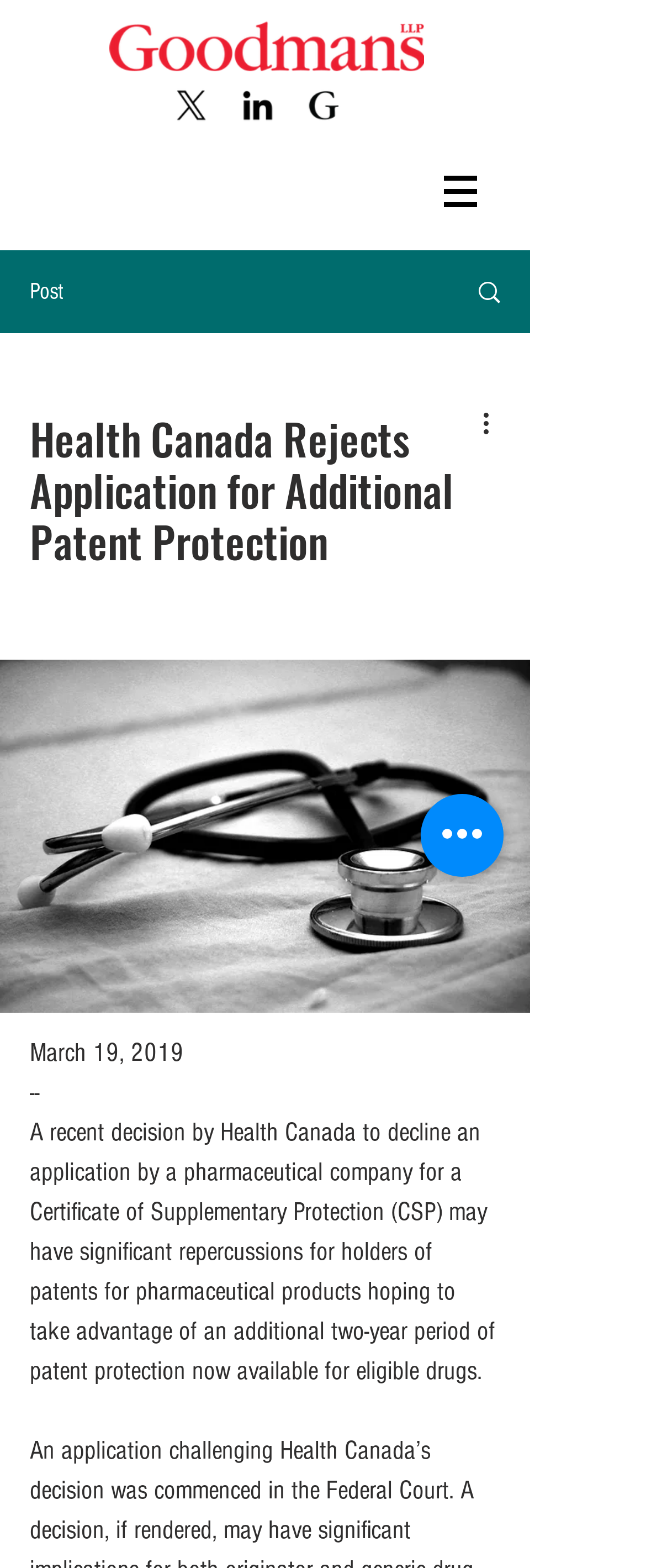Based on the element description "aria-label="Goodmans Intellectual Property Web"", predict the bounding box coordinates of the UI element.

[0.469, 0.054, 0.533, 0.08]